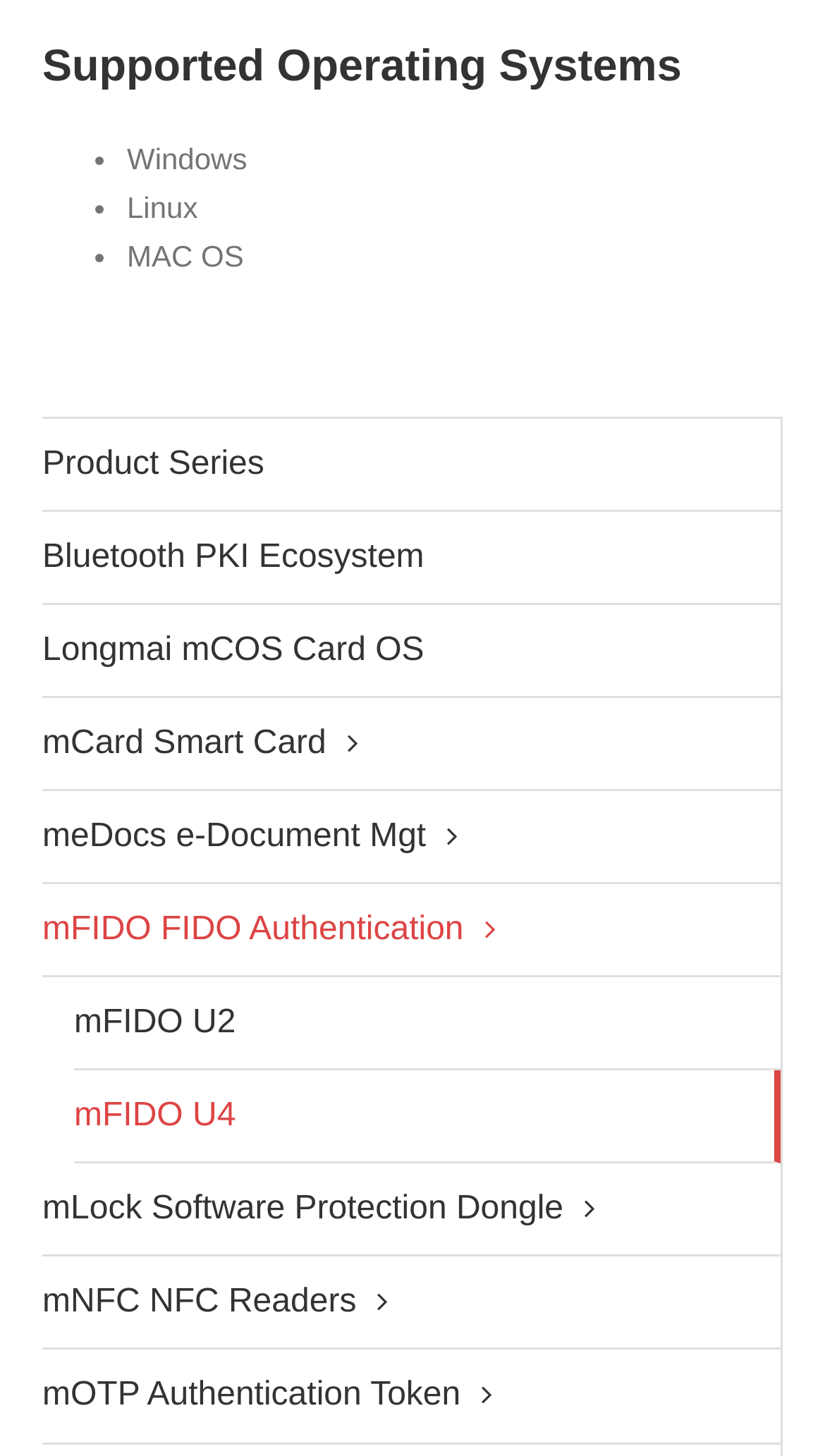Given the following UI element description: "mFIDO U4", find the bounding box coordinates in the webpage screenshot.

[0.09, 0.736, 0.946, 0.8]